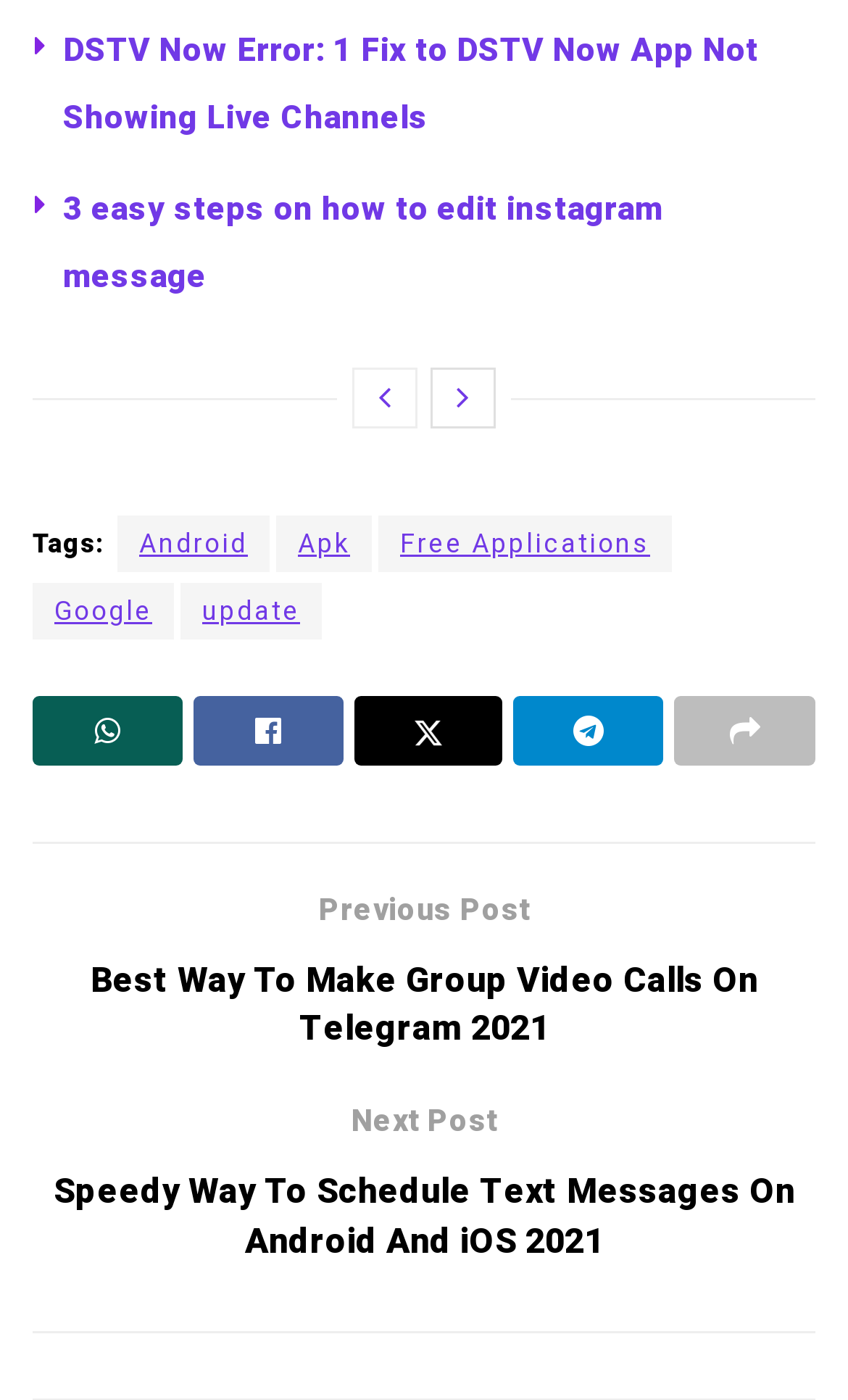Locate the bounding box coordinates of the segment that needs to be clicked to meet this instruction: "Click on the link to fix DSTV Now App not showing live channels".

[0.074, 0.018, 0.895, 0.101]